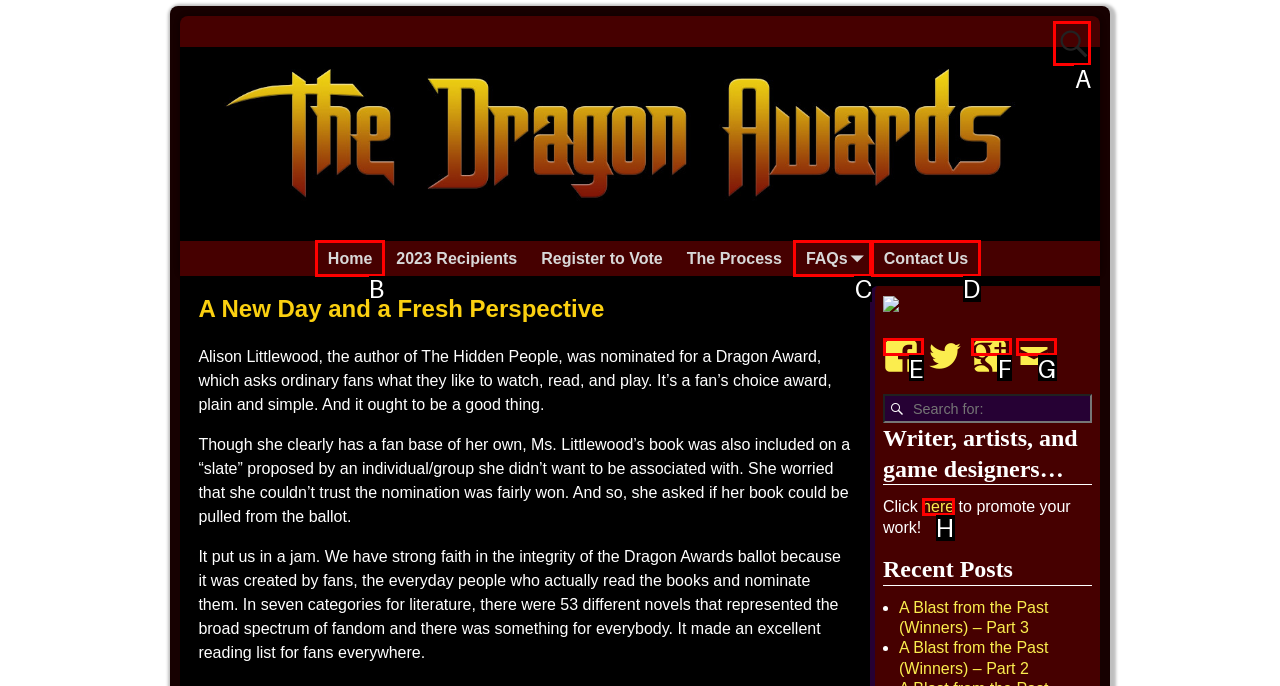Choose the letter of the option you need to click to Search for something. Answer with the letter only.

A